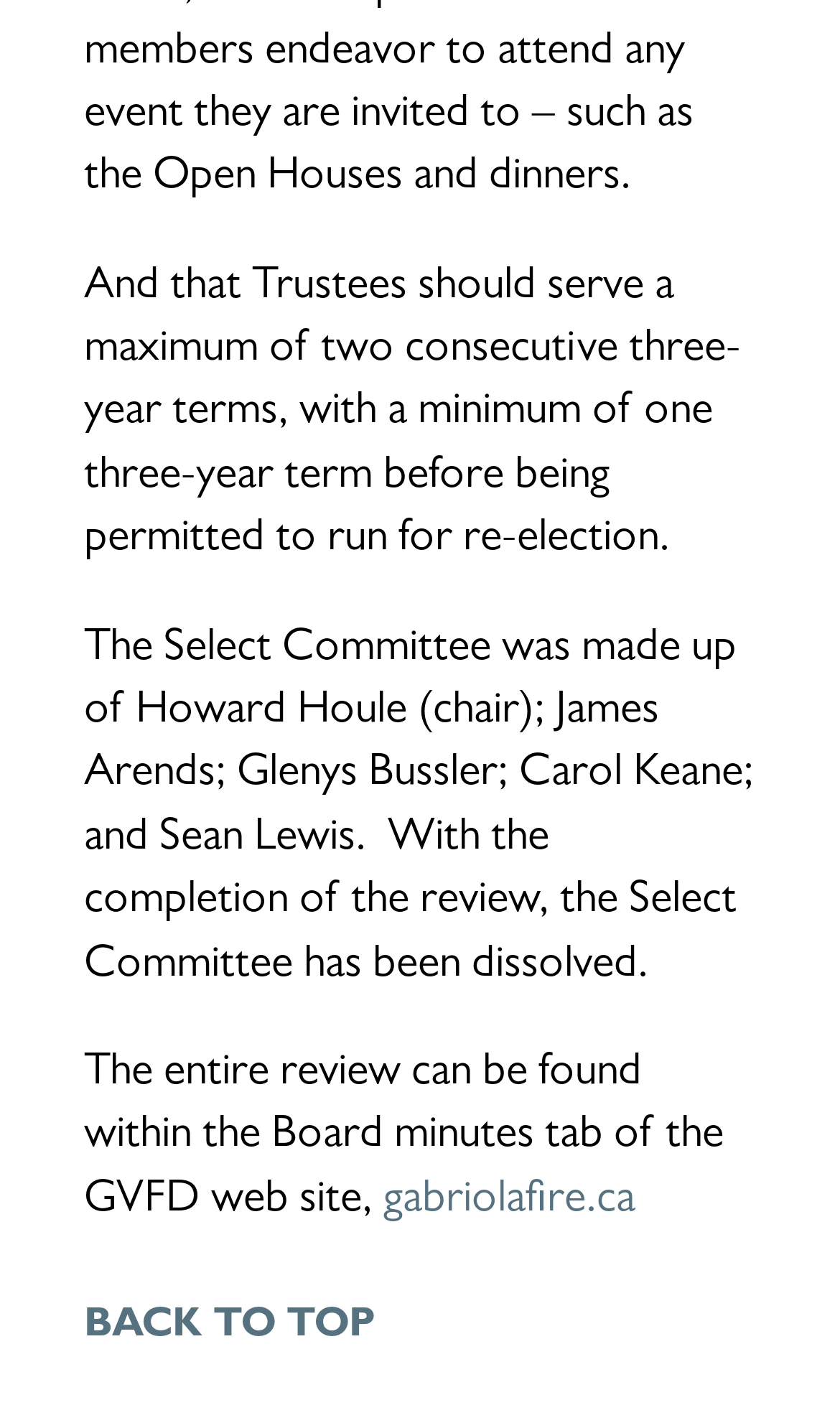Provide a one-word or short-phrase answer to the question:
What is the URL mentioned in the text?

gabriolafire.ca